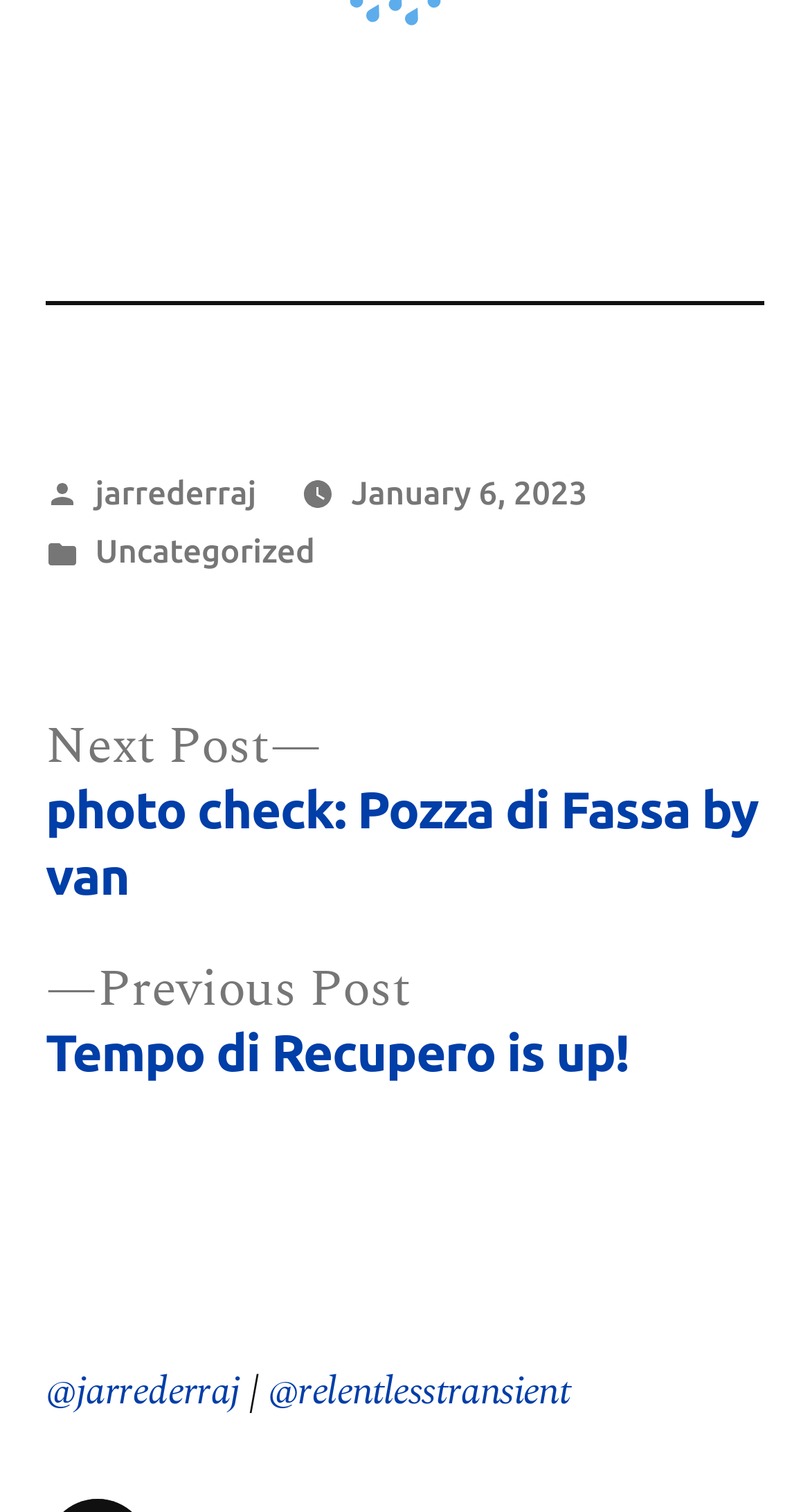Find and indicate the bounding box coordinates of the region you should select to follow the given instruction: "View posts by relentlessstransient".

[0.319, 0.9, 0.704, 0.94]